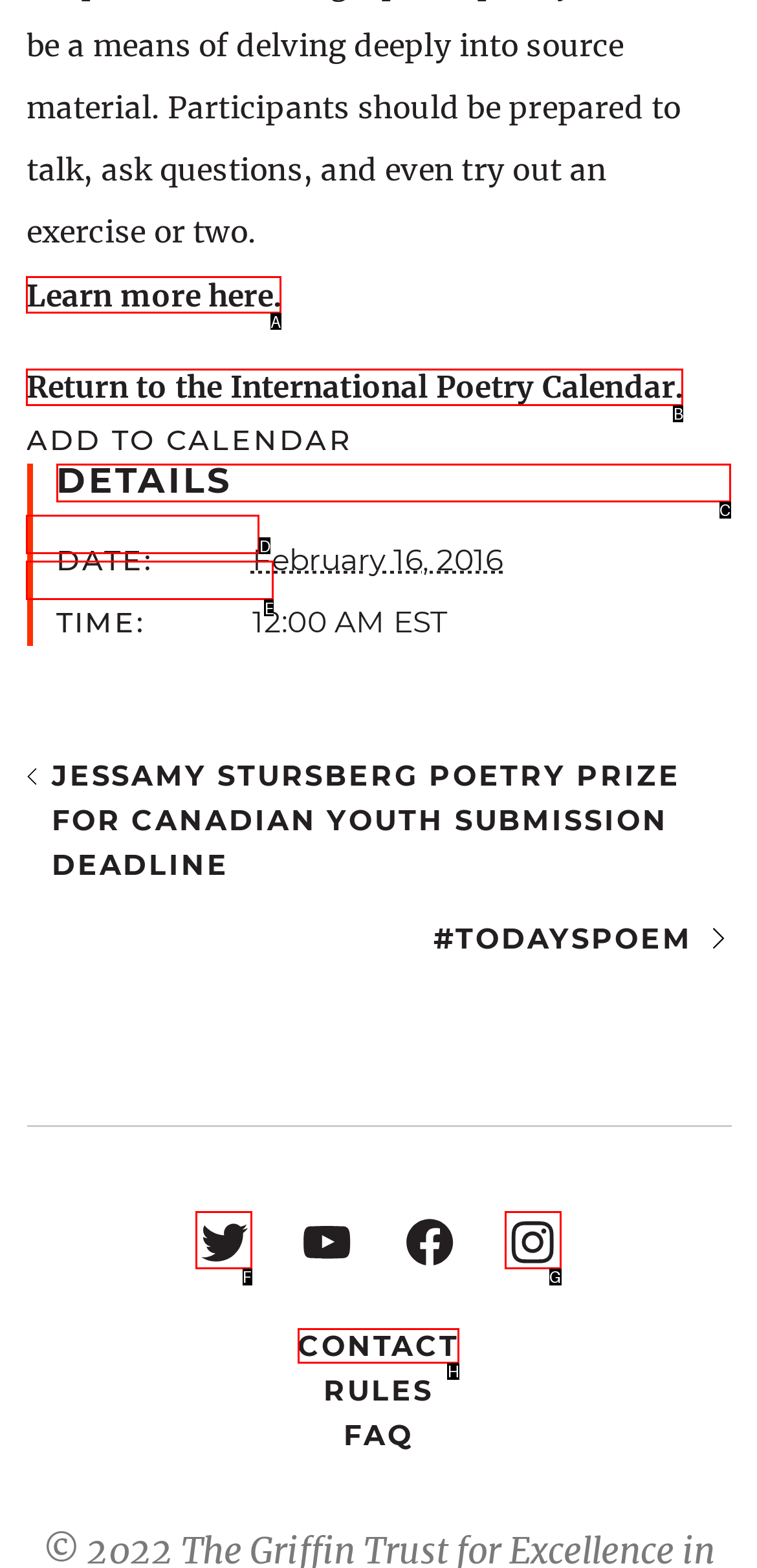Select the right option to accomplish this task: Save your information for next time. Reply with the letter corresponding to the correct UI element.

None